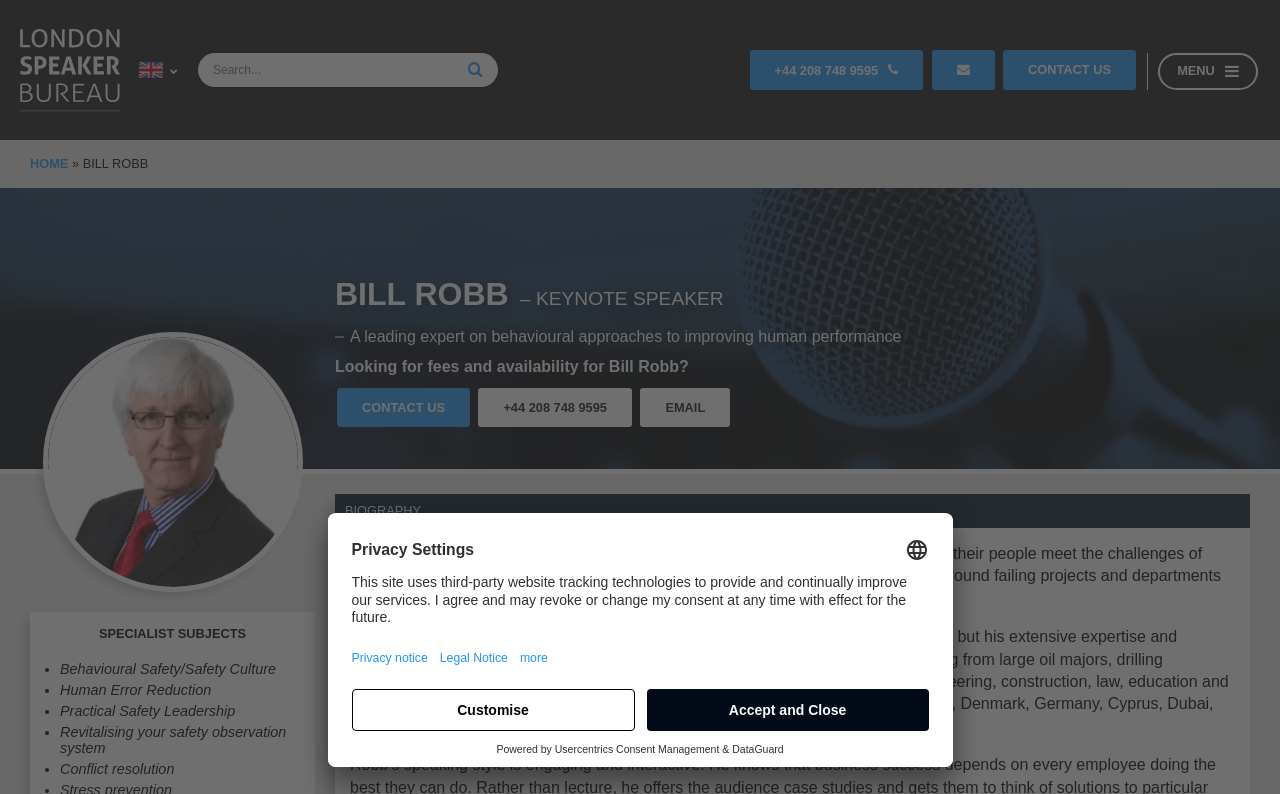What is the speaker's name?
Using the information from the image, give a concise answer in one word or a short phrase.

Bill Robb